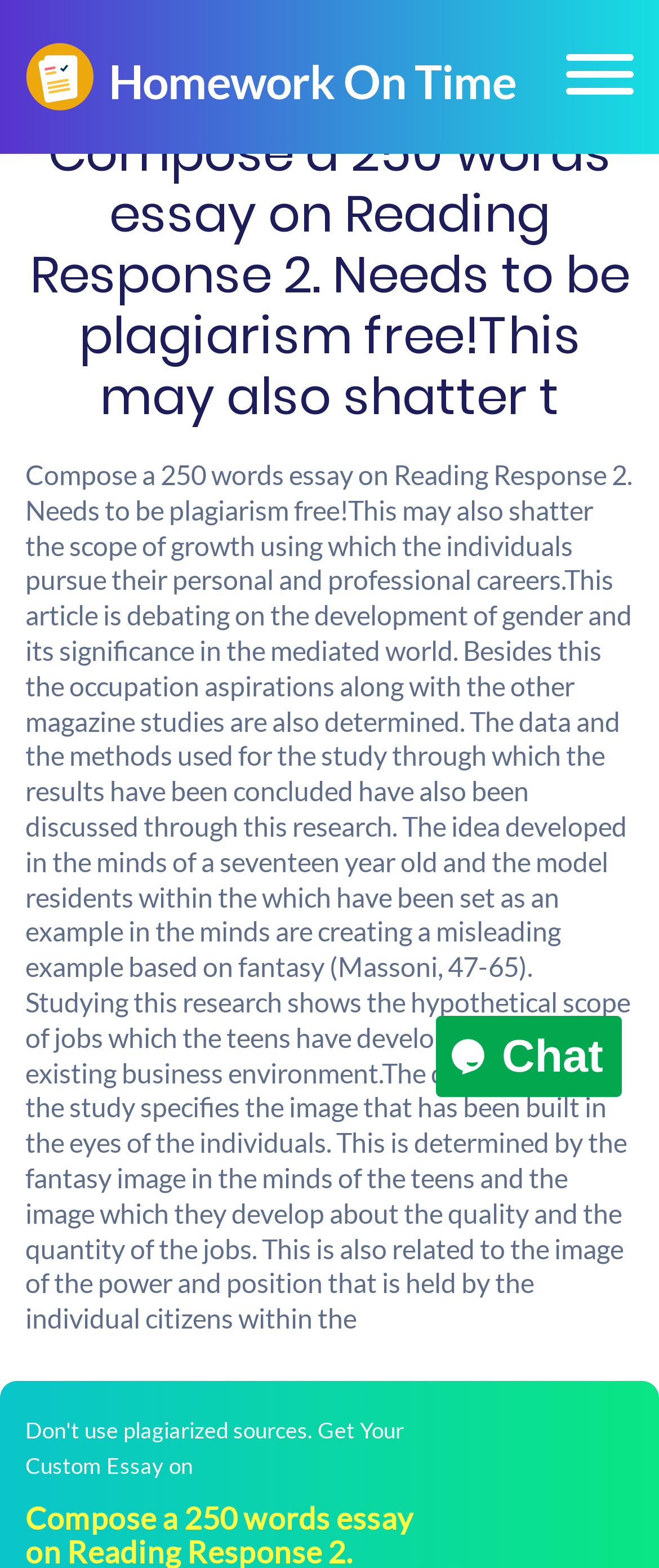Please specify the bounding box coordinates in the format (top-left x, top-left y, bottom-right x, bottom-right y), with values ranging from 0 to 1. Identify the bounding box for the UI component described as follows: alt="Homework On Time Logo"

[0.038, 0.016, 0.808, 0.082]